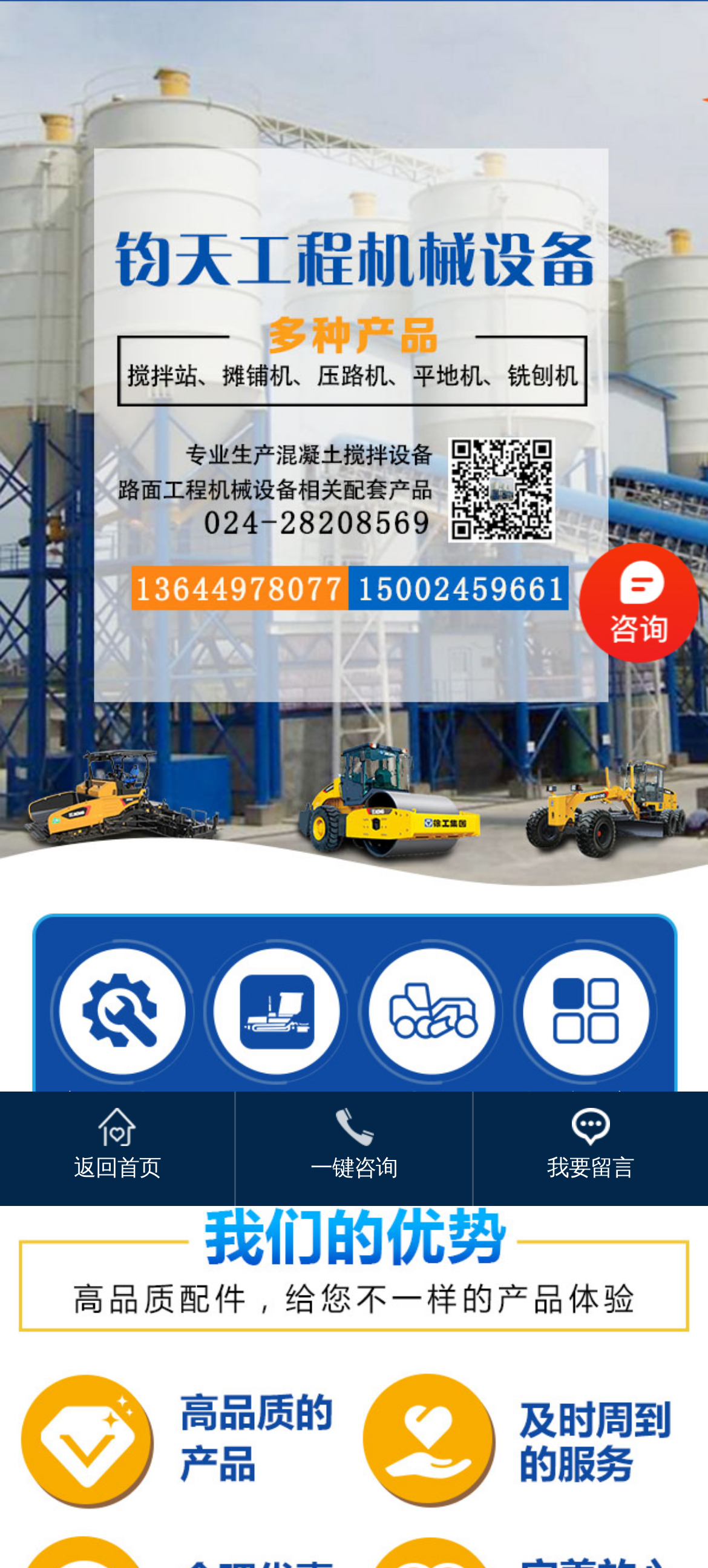Pinpoint the bounding box coordinates of the element to be clicked to execute the instruction: "visit the company homepage".

[0.0, 0.0, 1.0, 0.582]